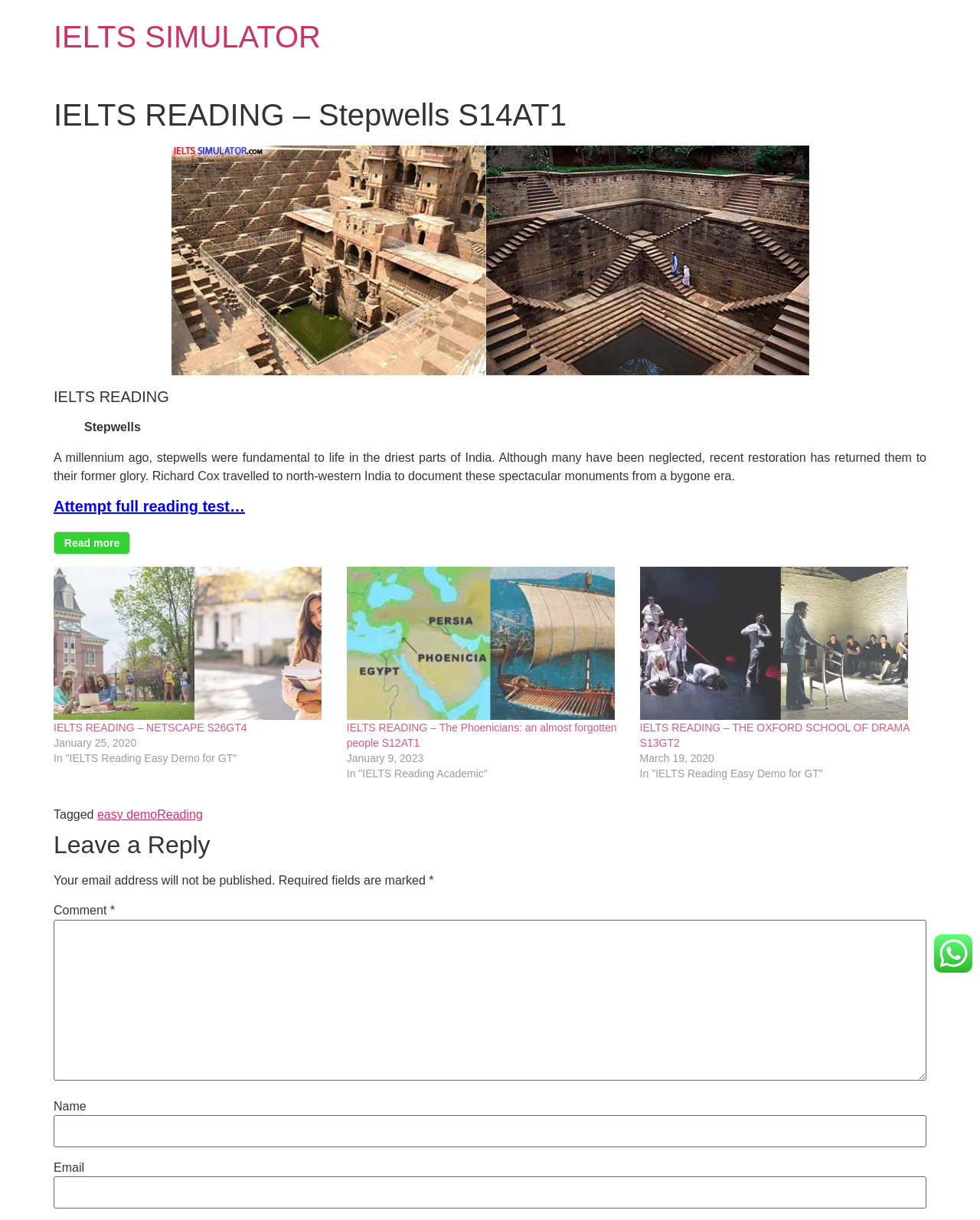Locate the UI element described by Reading and provide its bounding box coordinates. Use the format (top-left x, top-left y, bottom-right x, bottom-right y) with all values as floating point numbers between 0 and 1.

[0.16, 0.662, 0.207, 0.673]